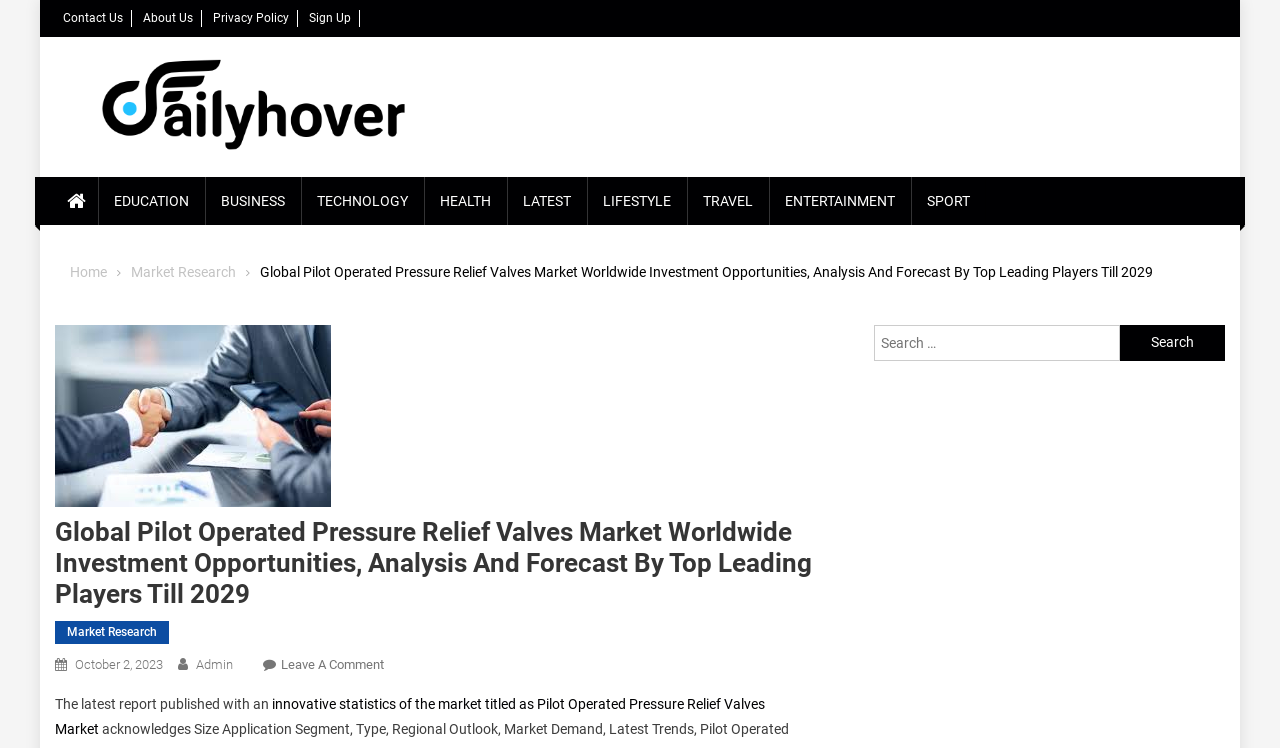Using the provided element description "October 2, 2023August 31, 2020", determine the bounding box coordinates of the UI element.

[0.059, 0.878, 0.127, 0.898]